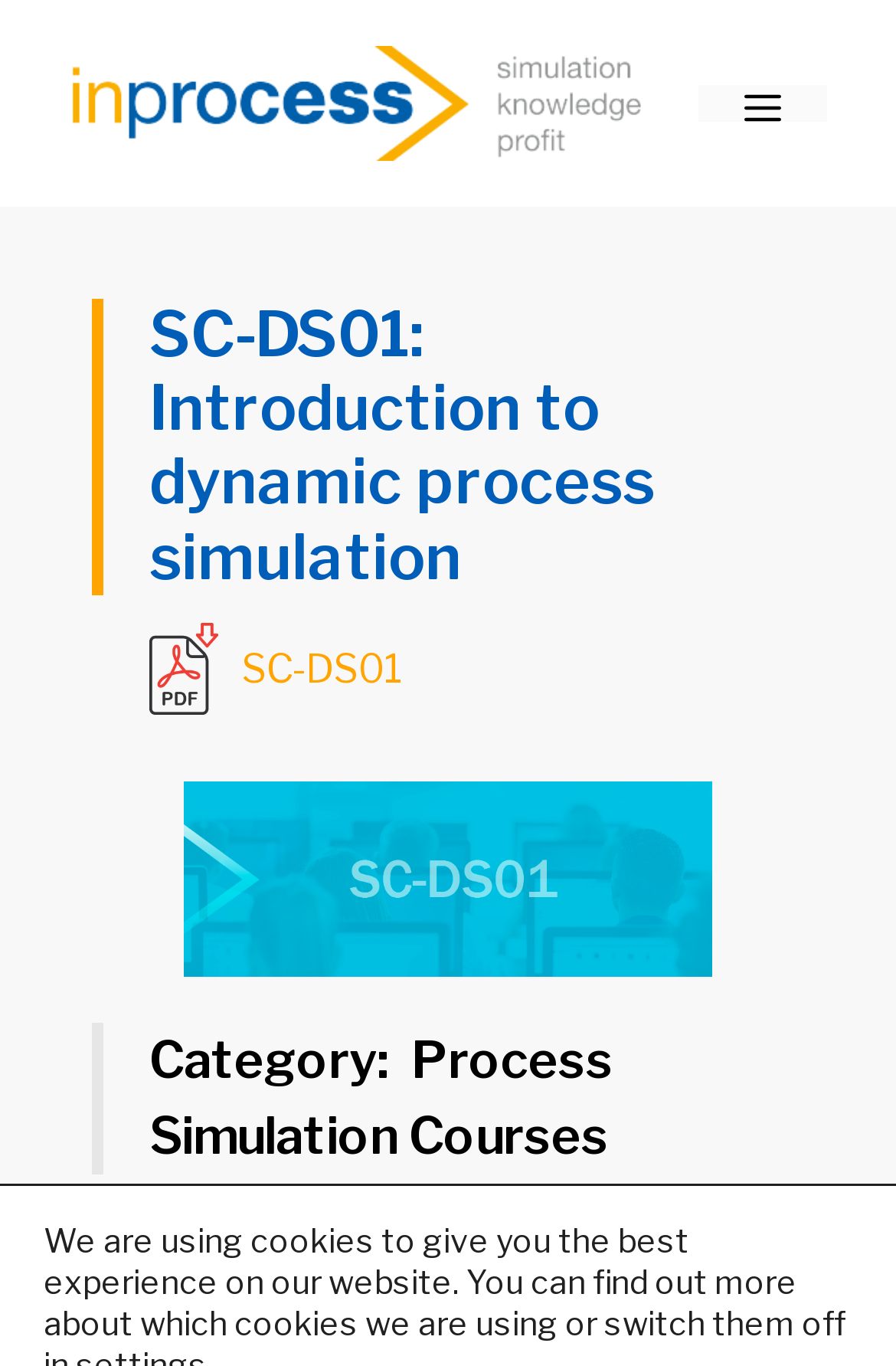What is the text on the top-left banner?
From the image, provide a succinct answer in one word or a short phrase.

Site